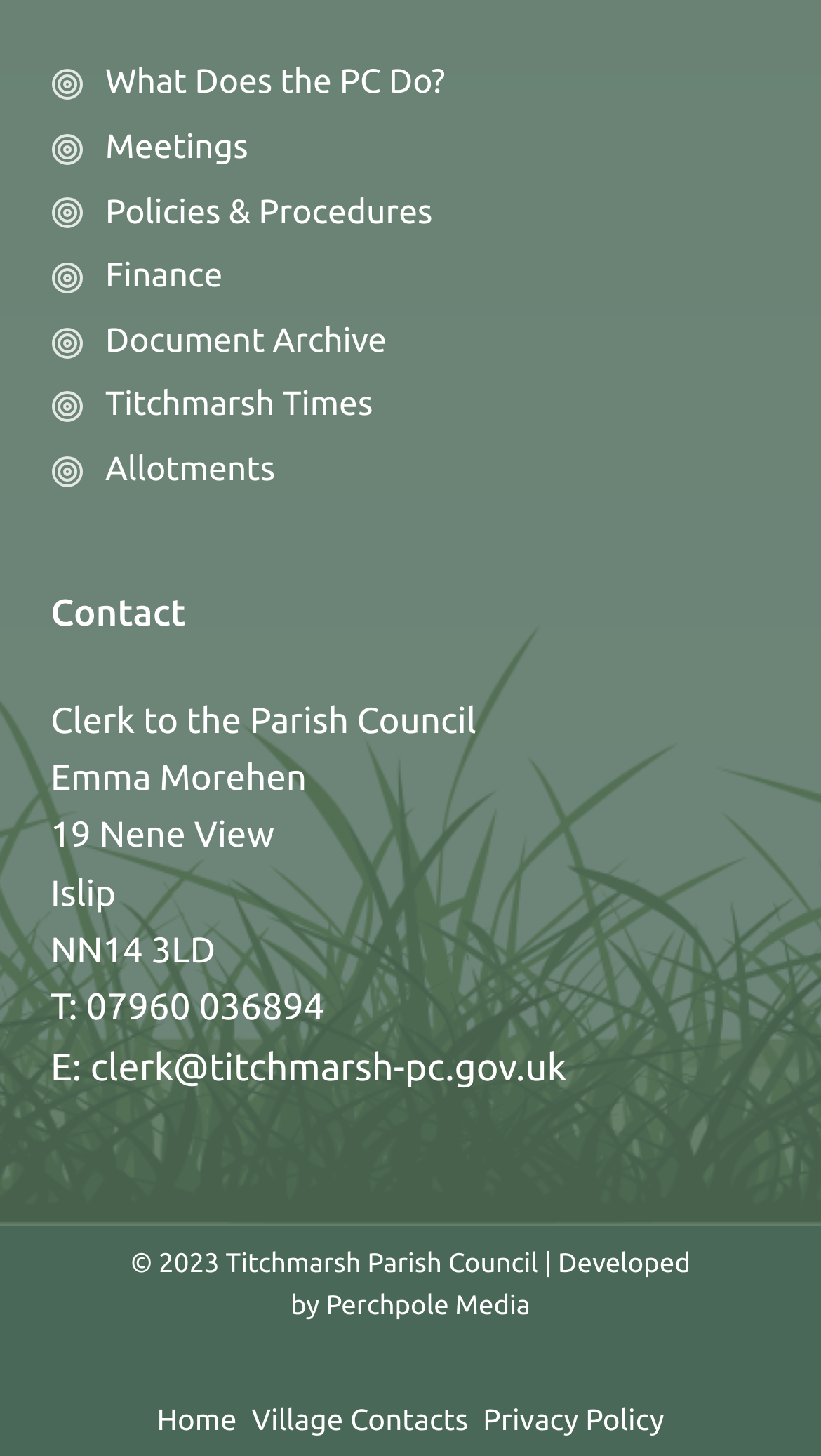Using floating point numbers between 0 and 1, provide the bounding box coordinates in the format (top-left x, top-left y, bottom-right x, bottom-right y). Locate the UI element described here: Policies & Procedures

[0.128, 0.133, 0.527, 0.159]